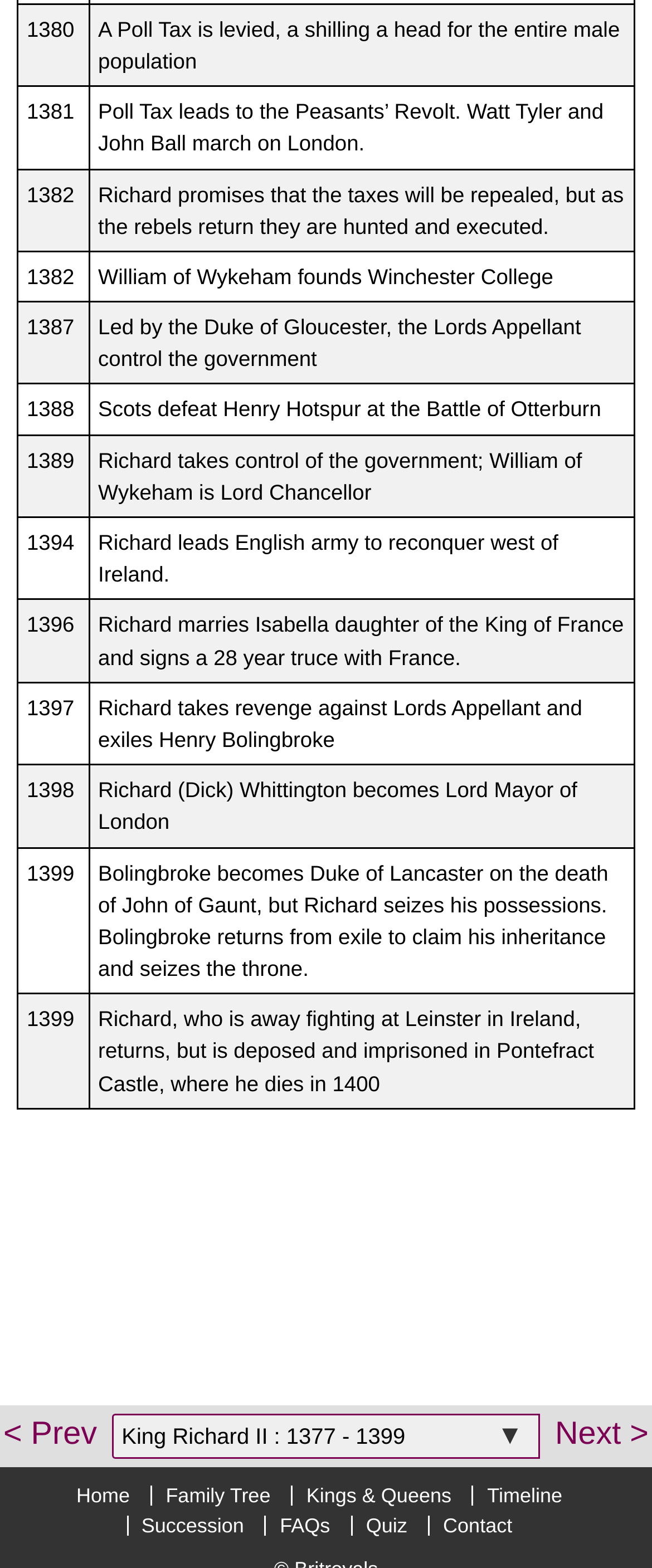Locate and provide the bounding box coordinates for the HTML element that matches this description: "< Prev".

[0.005, 0.904, 0.149, 0.926]